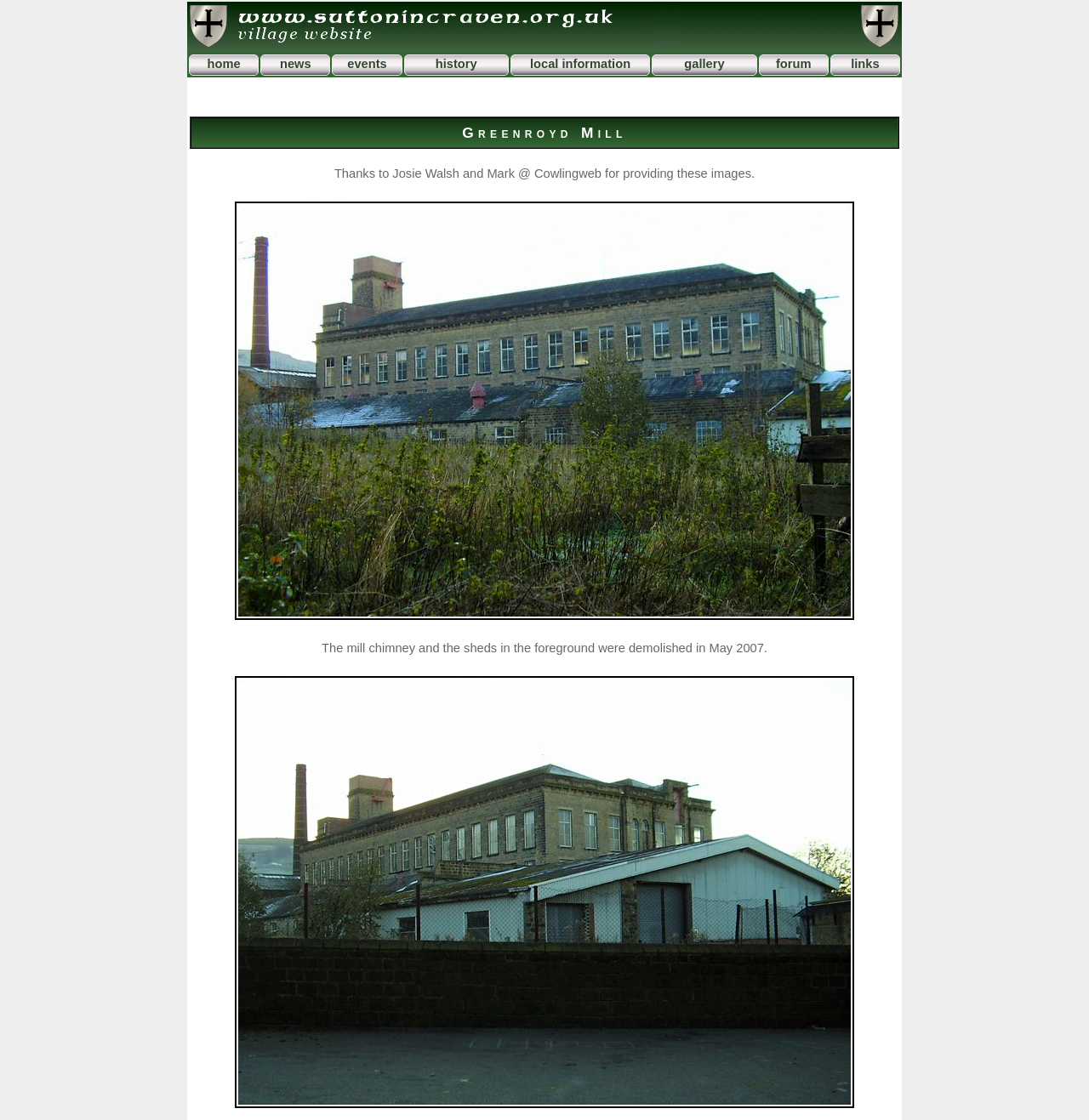Answer the following in one word or a short phrase: 
What is the main topic of this website?

Sutton-in-Craven Village